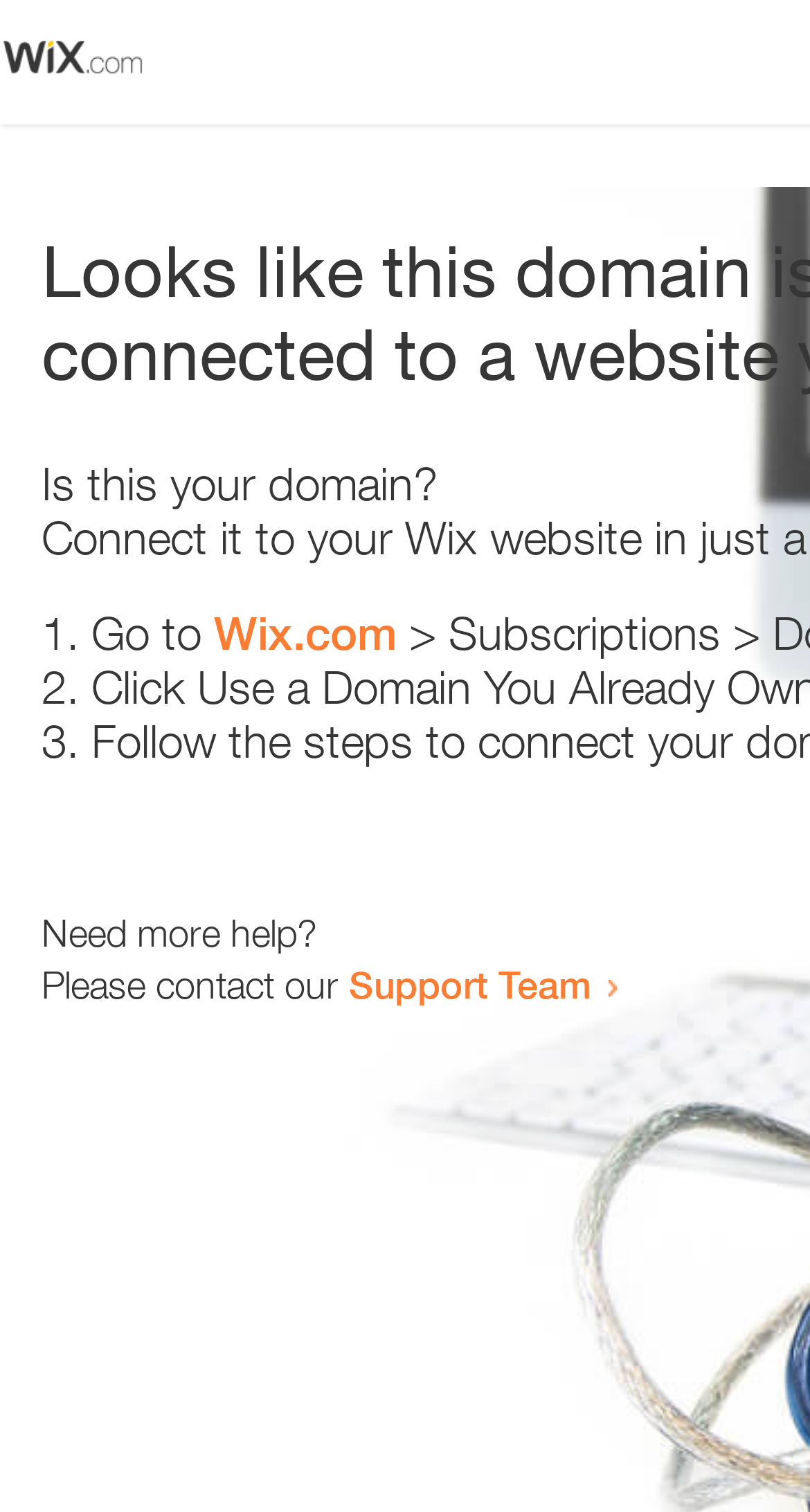What is the domain being referred to?
Using the visual information, reply with a single word or short phrase.

Wix.com